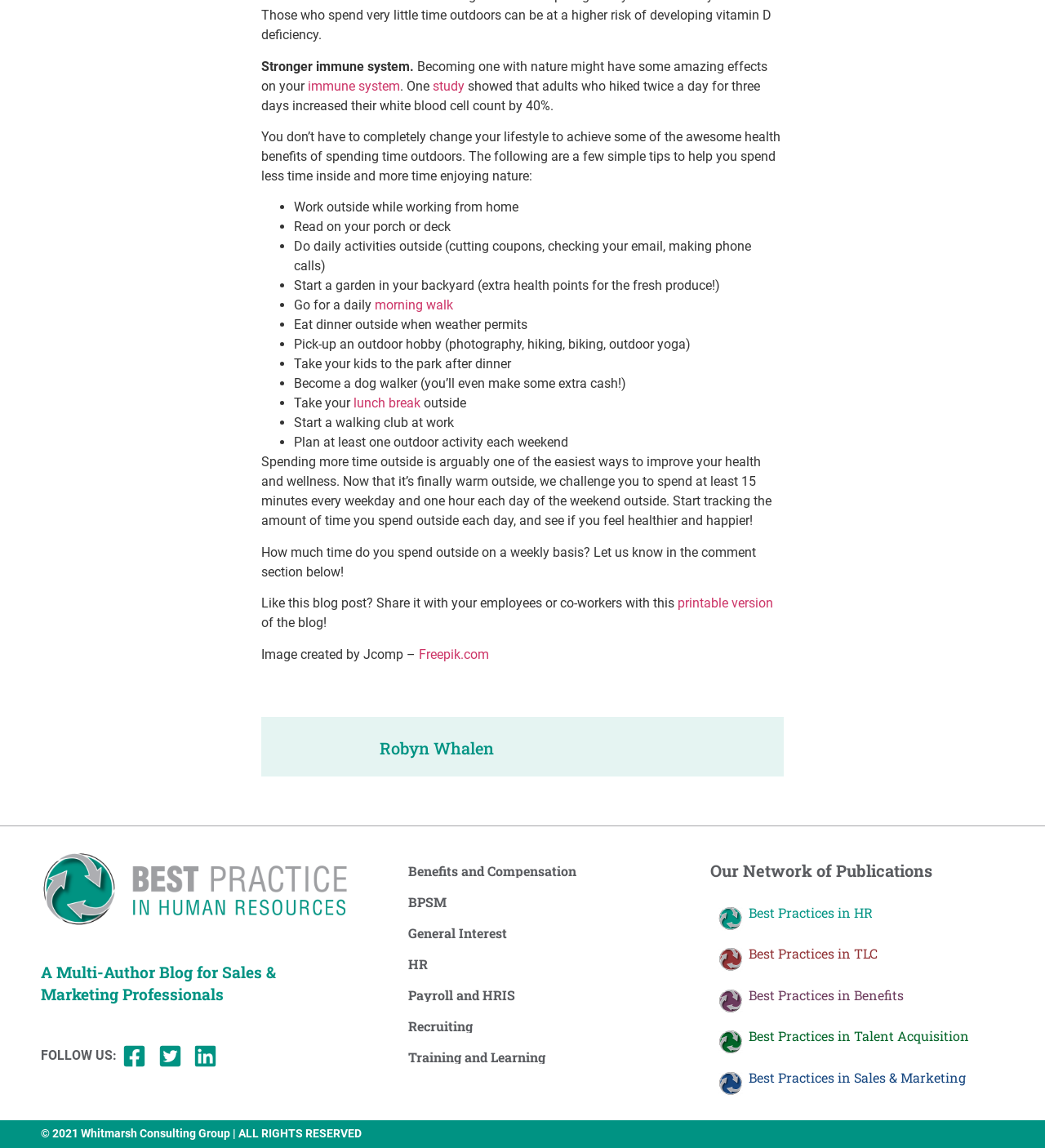What is the challenge posed by the author?
Please give a detailed and elaborate answer to the question based on the image.

The author challenges the reader to spend at least 15 minutes every weekday and one hour each day of the weekend outside, as mentioned in the paragraph before the comment section.